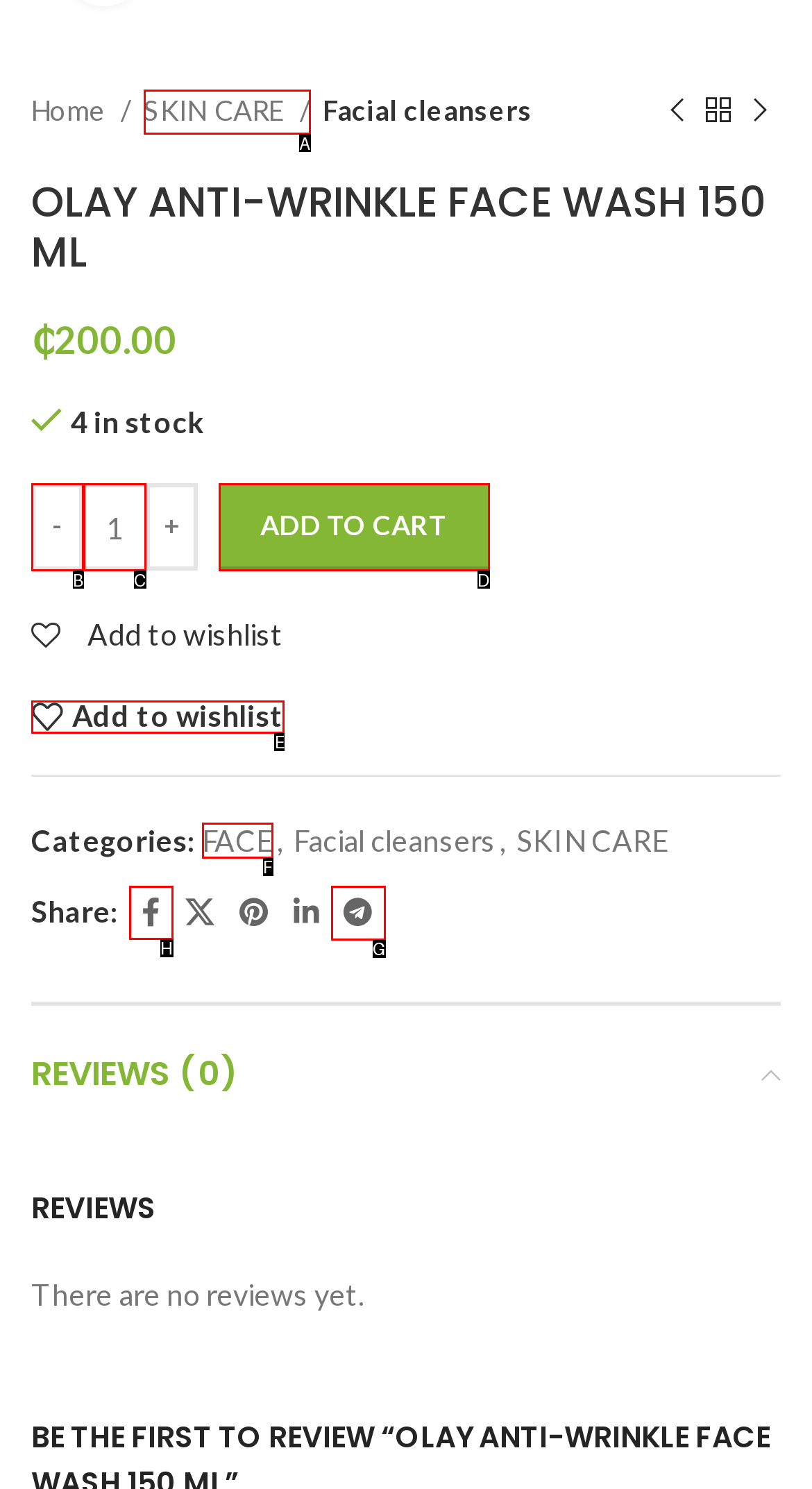Tell me which letter corresponds to the UI element that will allow you to Share on Facebook. Answer with the letter directly.

H